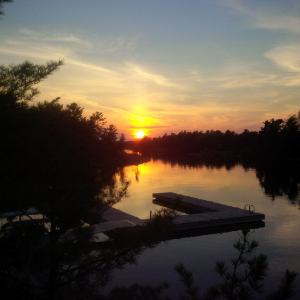What is the material of the dock?
Look at the screenshot and provide an in-depth answer.

The caption specifically mentions that the dock extending into the still lake is wooden, which suggests that the material of the dock is wood.